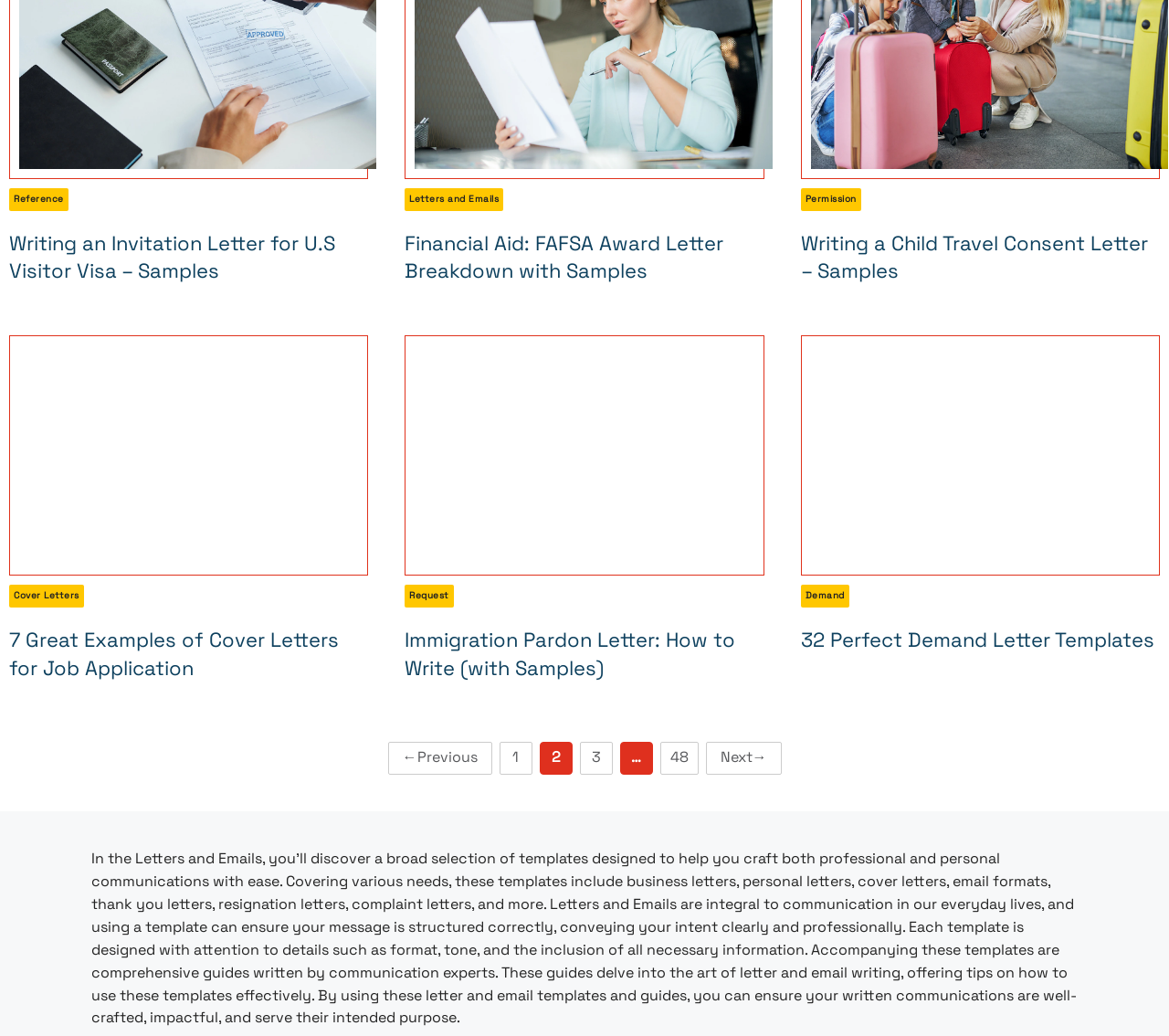Please respond to the question using a single word or phrase:
What is the main topic of this webpage?

Letters and Emails